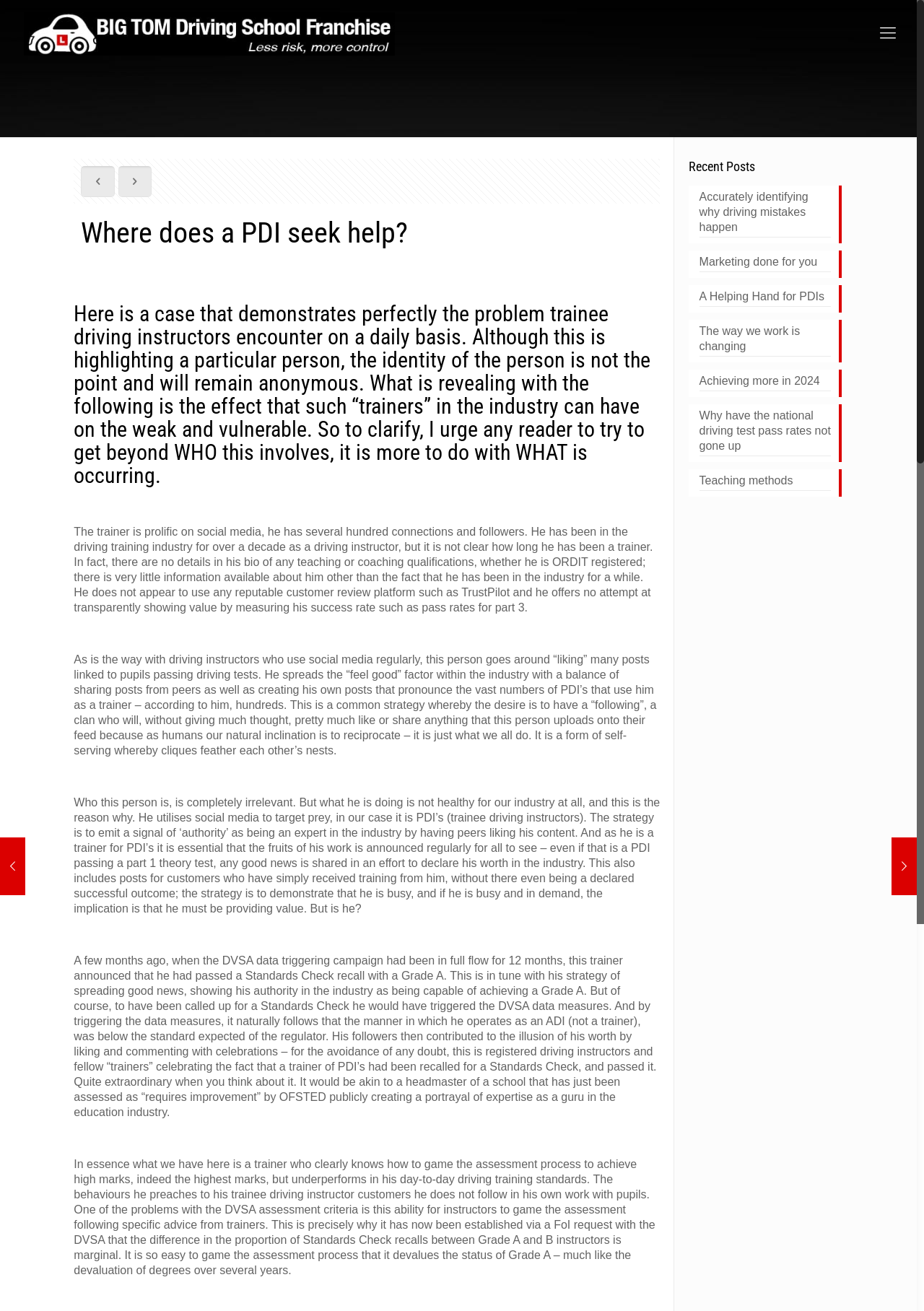Identify the bounding box of the UI element described as follows: "Teaching methods". Provide the coordinates as four float numbers in the range of 0 to 1 [left, top, right, bottom].

[0.757, 0.361, 0.899, 0.374]